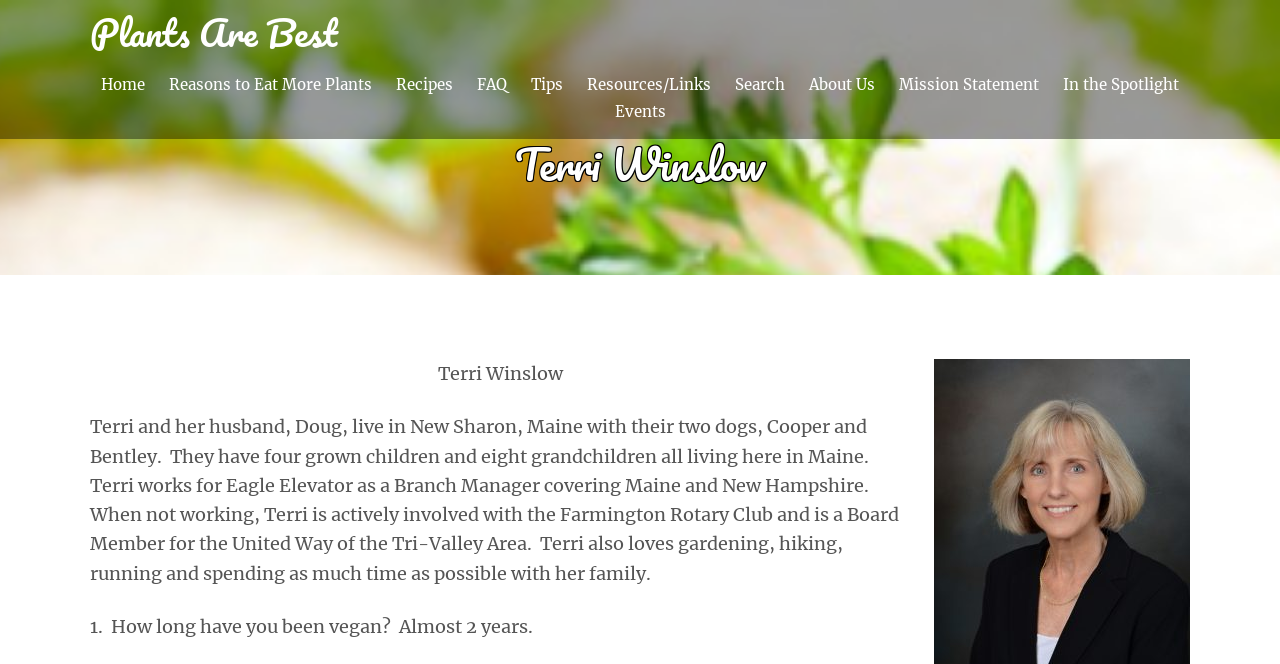Please identify the bounding box coordinates of the element's region that needs to be clicked to fulfill the following instruction: "go to Recipes". The bounding box coordinates should consist of four float numbers between 0 and 1, i.e., [left, top, right, bottom].

[0.309, 0.111, 0.354, 0.145]